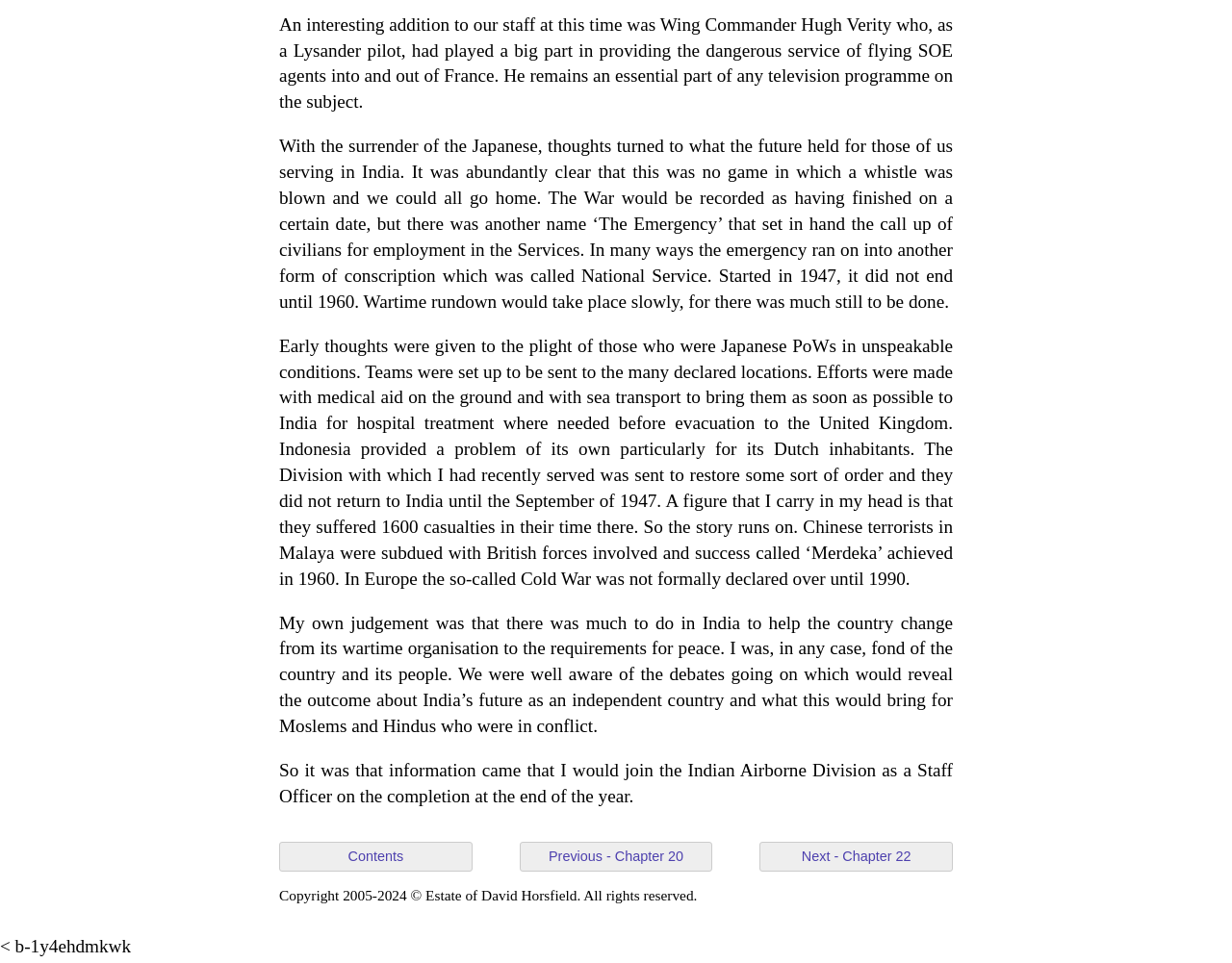Extract the bounding box coordinates for the HTML element that matches this description: "Contents". The coordinates should be four float numbers between 0 and 1, i.e., [left, top, right, bottom].

[0.227, 0.875, 0.383, 0.905]